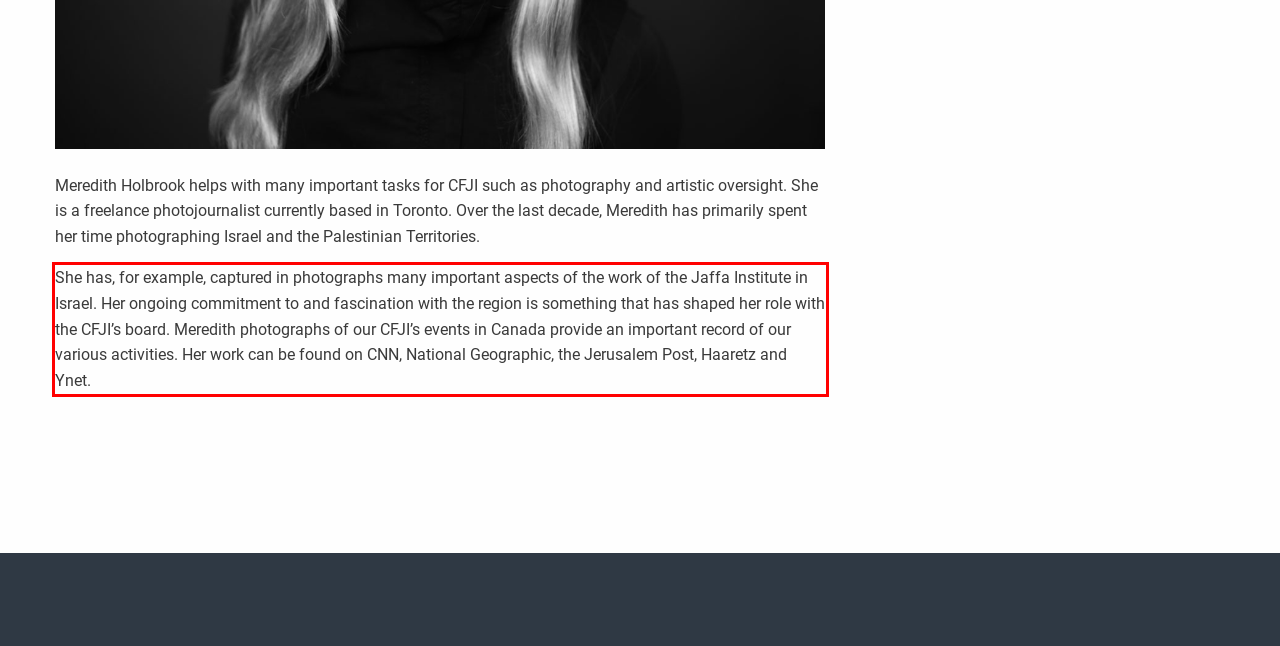From the given screenshot of a webpage, identify the red bounding box and extract the text content within it.

She has, for example, captured in photographs many important aspects of the work of the Jaffa Institute in Israel. Her ongoing commitment to and fascination with the region is something that has shaped her role with the CFJI’s board. Meredith photographs of our CFJI’s events in Canada provide an important record of our various activities. Her work can be found on CNN, National Geographic, the Jerusalem Post, Haaretz and Ynet.